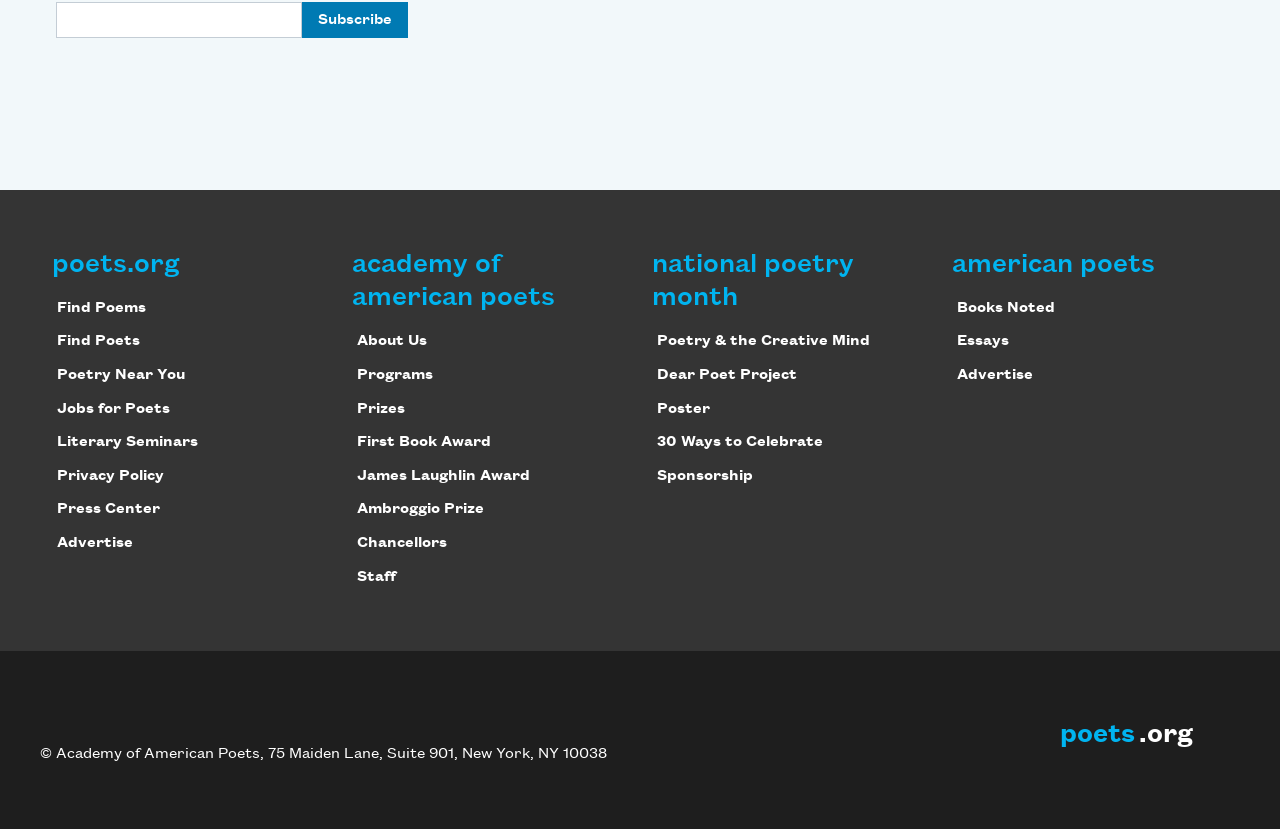What is the purpose of the textbox?
Please provide a comprehensive answer to the question based on the webpage screenshot.

The textbox is labeled 'Email Address' and is required, indicating that it is used to input an email address, likely for subscription or newsletter purposes.